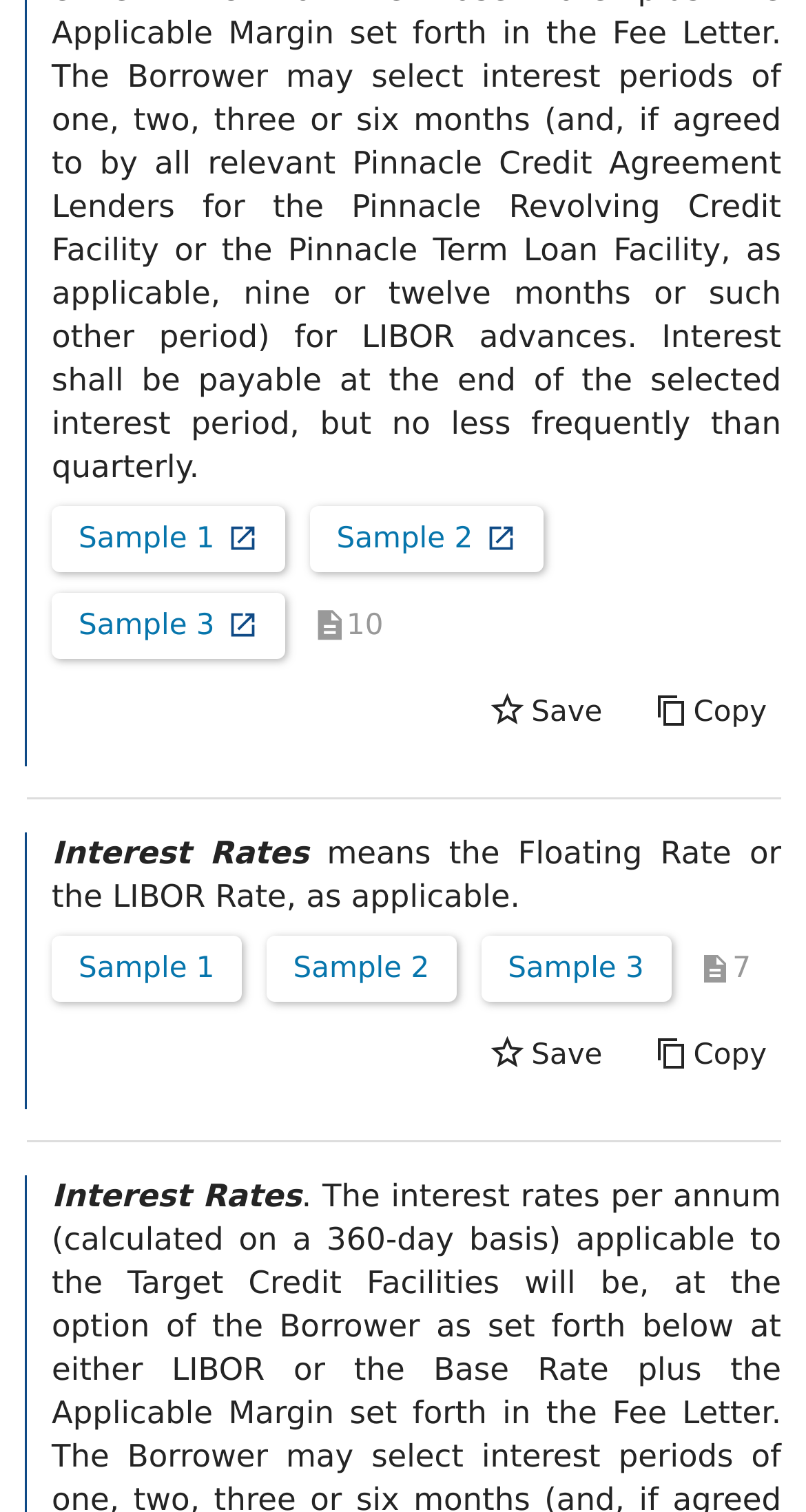What is the basis for calculating interest rates?
Please answer the question as detailed as possible.

The text states that 'the interest rates per annum (calculated on a 360-day basis) applicable to the Target Credit Facilities will be, at the option of the Borrower, at either LIBOR or the Base Rate plus the Applicable Margin'.